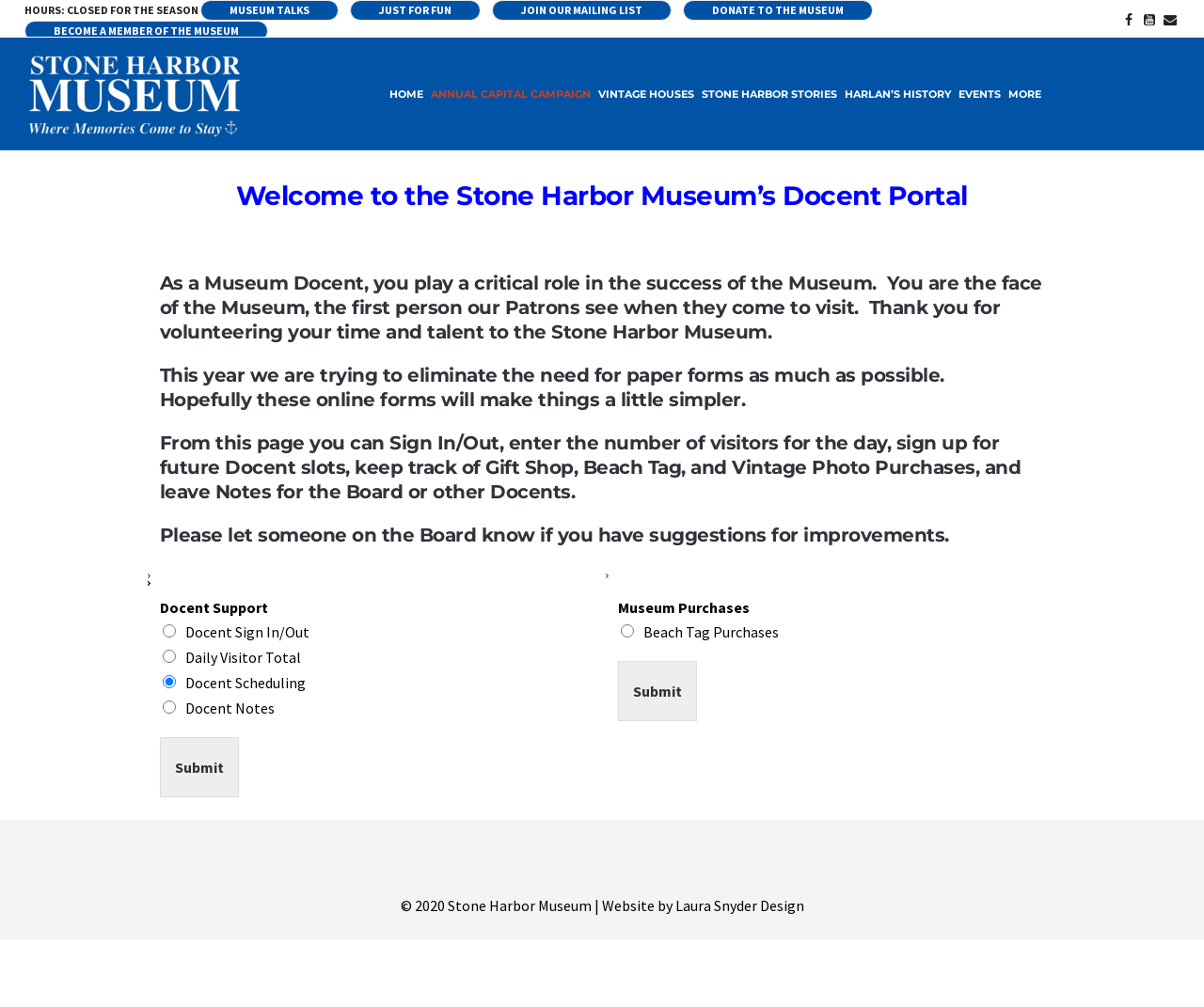Refer to the screenshot and answer the following question in detail:
What is the current status of the museum?

I found the answer by looking at the StaticText element with the text 'HOURS: CLOSED FOR THE SEASON' at the top of the webpage, which indicates the current status of the museum.